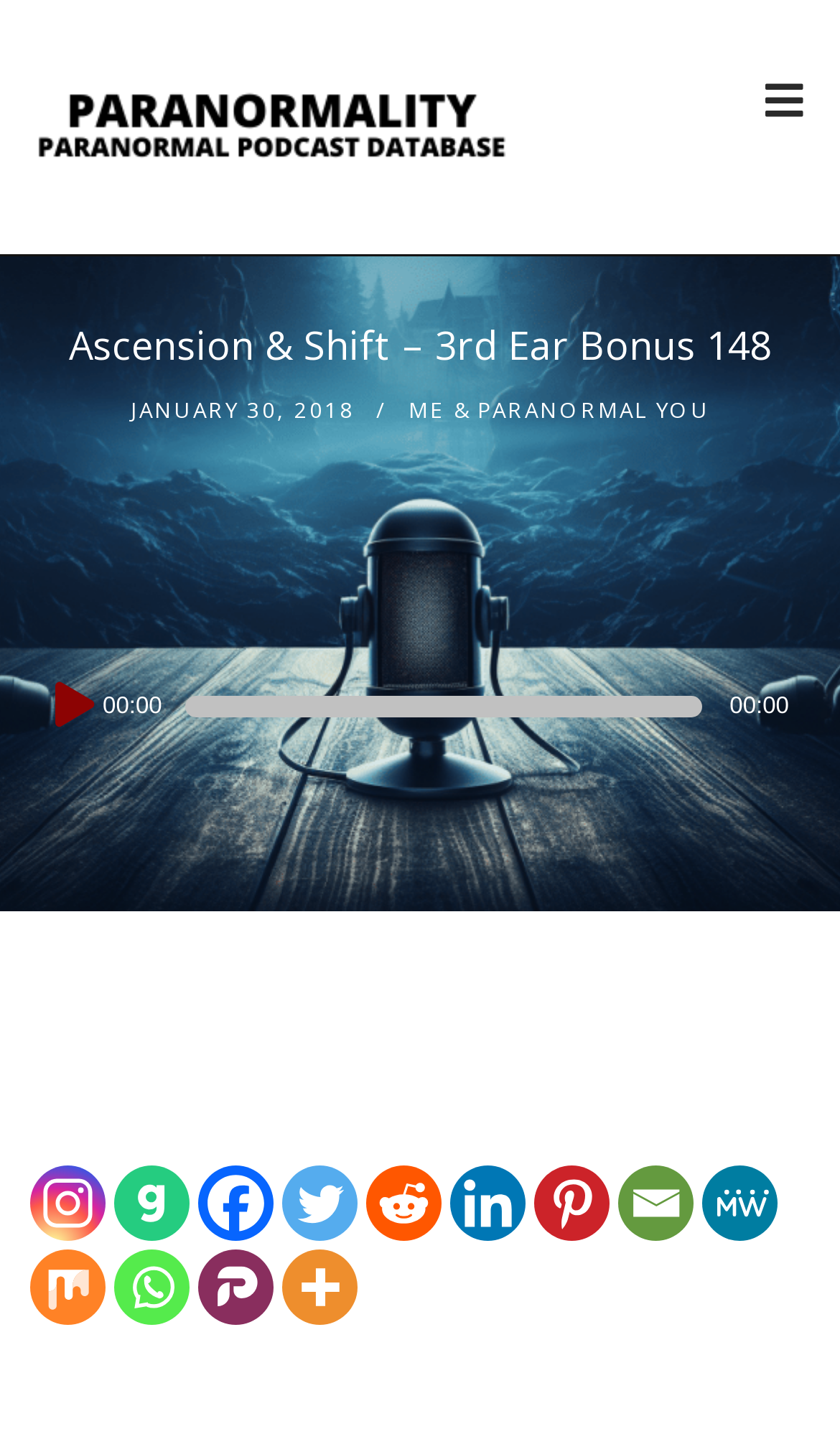Provide your answer in a single word or phrase: 
What is the text above the social media links?

Spread the love